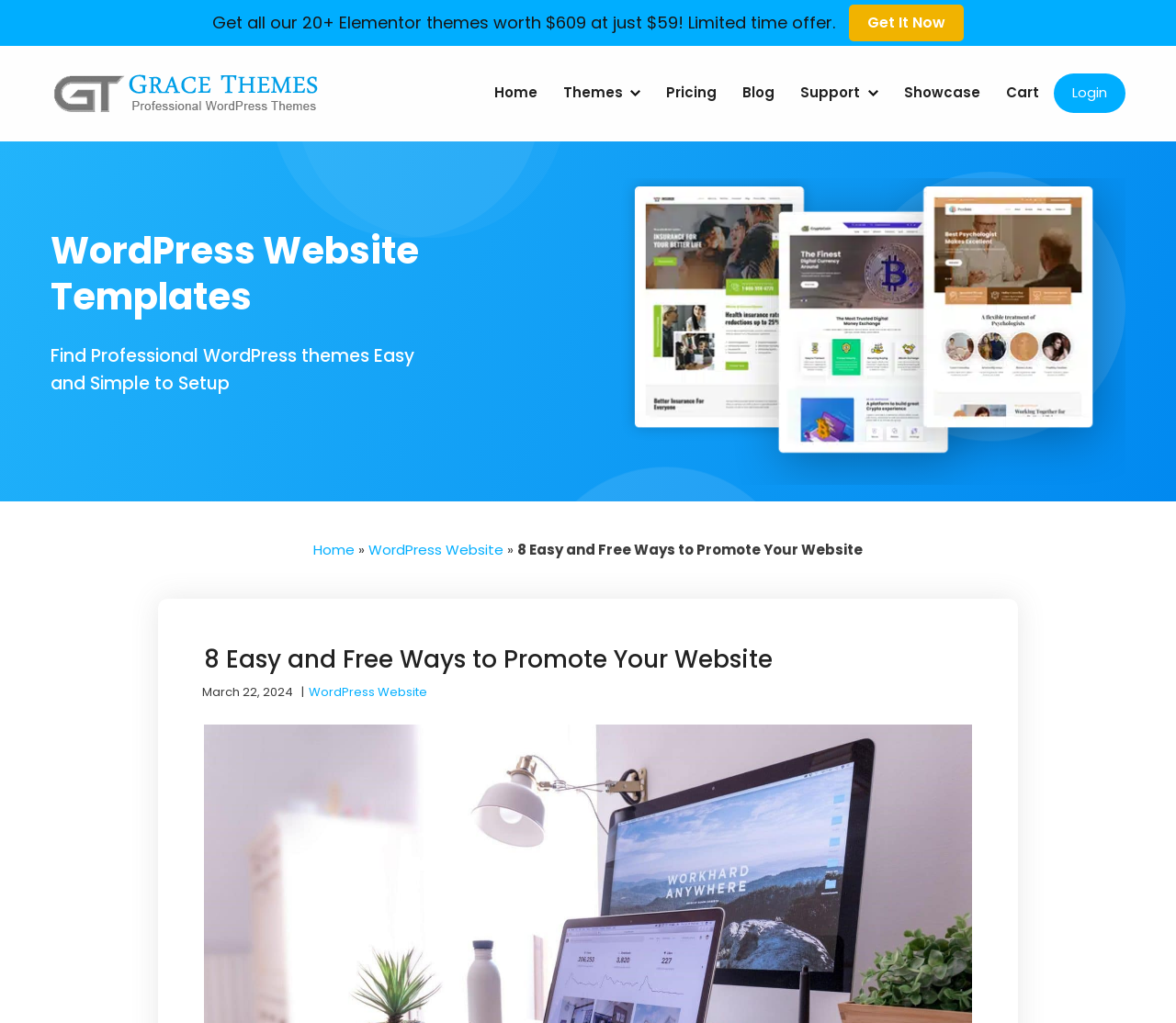Please find the bounding box coordinates of the element that needs to be clicked to perform the following instruction: "Go to 'Home' page". The bounding box coordinates should be four float numbers between 0 and 1, represented as [left, top, right, bottom].

[0.411, 0.045, 0.466, 0.137]